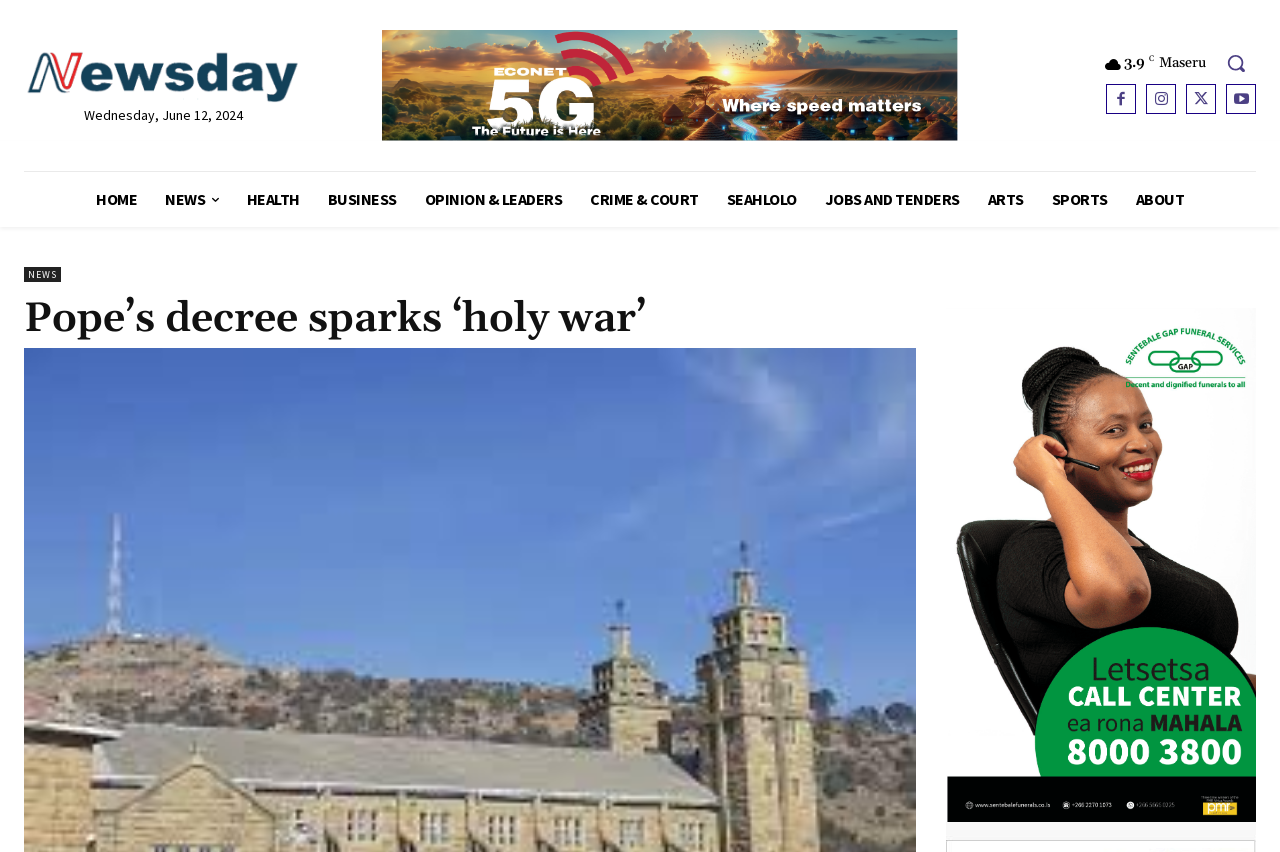Please determine the main heading text of this webpage.

Pope’s decree sparks ‘holy war’